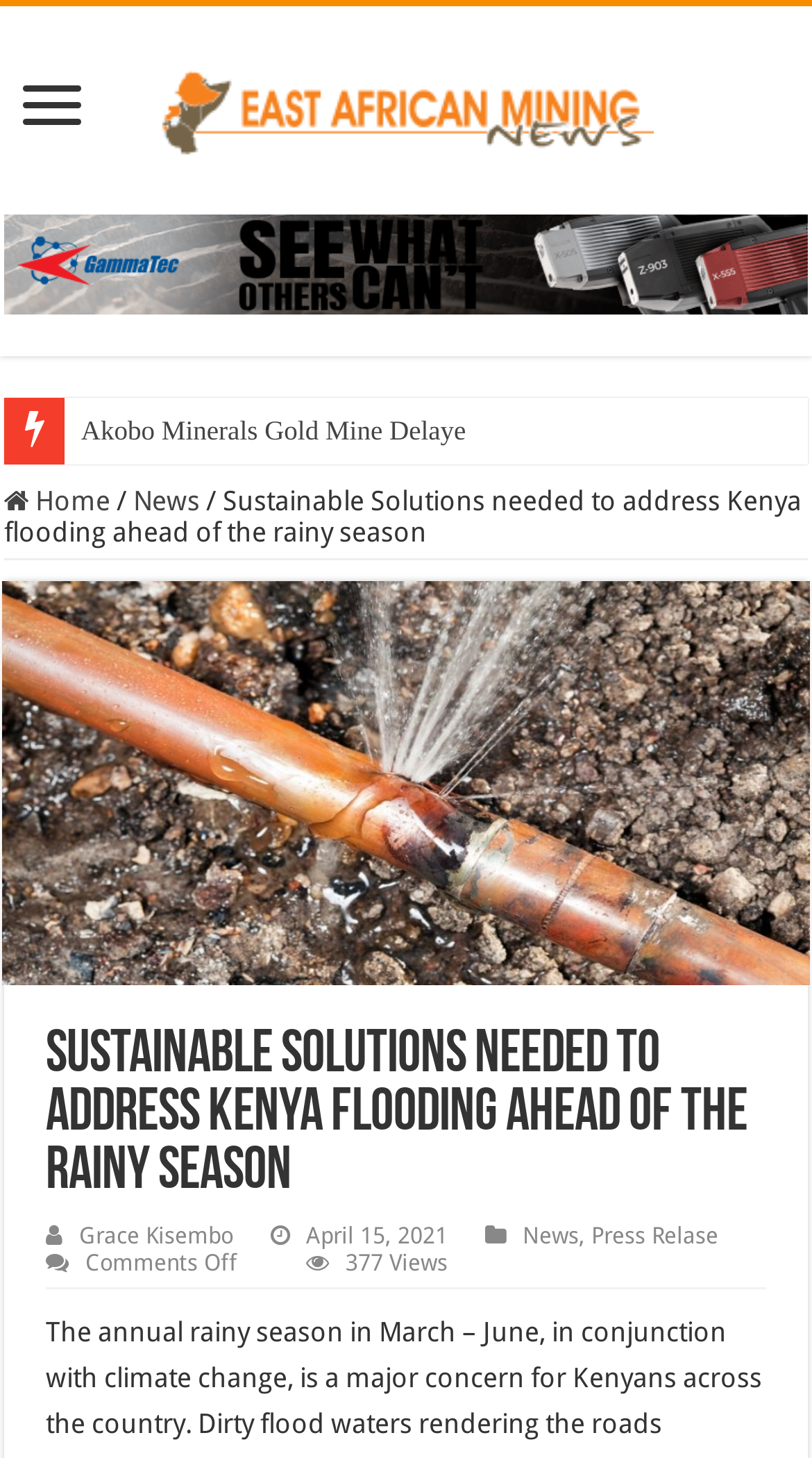Based on the element description Home, identify the bounding box coordinates for the UI element. The coordinates should be in the format (top-left x, top-left y, bottom-right x, bottom-right y) and within the 0 to 1 range.

[0.005, 0.332, 0.136, 0.354]